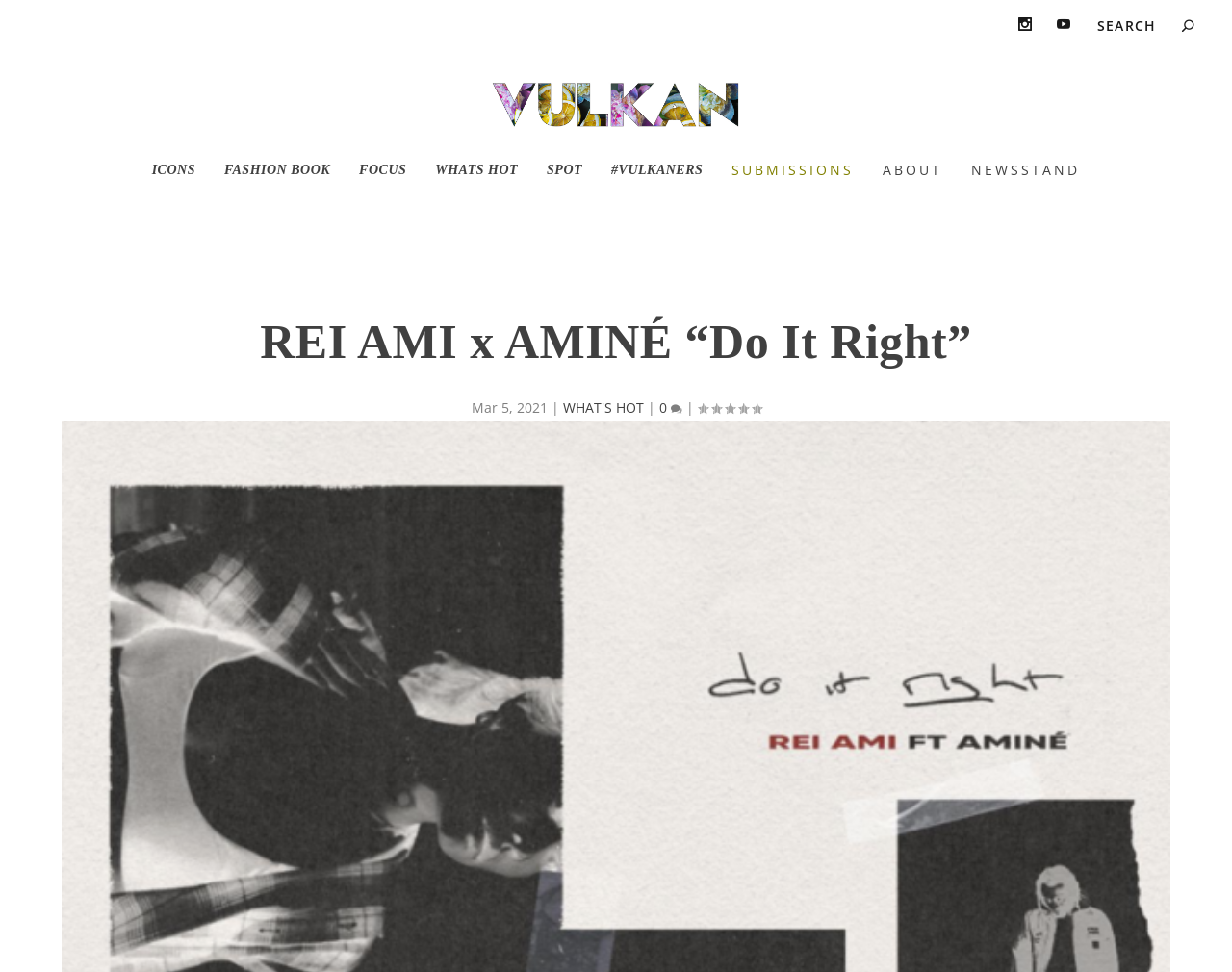Please find the bounding box coordinates of the element that needs to be clicked to perform the following instruction: "Check the WHAT'S HOT section". The bounding box coordinates should be four float numbers between 0 and 1, represented as [left, top, right, bottom].

[0.457, 0.361, 0.522, 0.38]